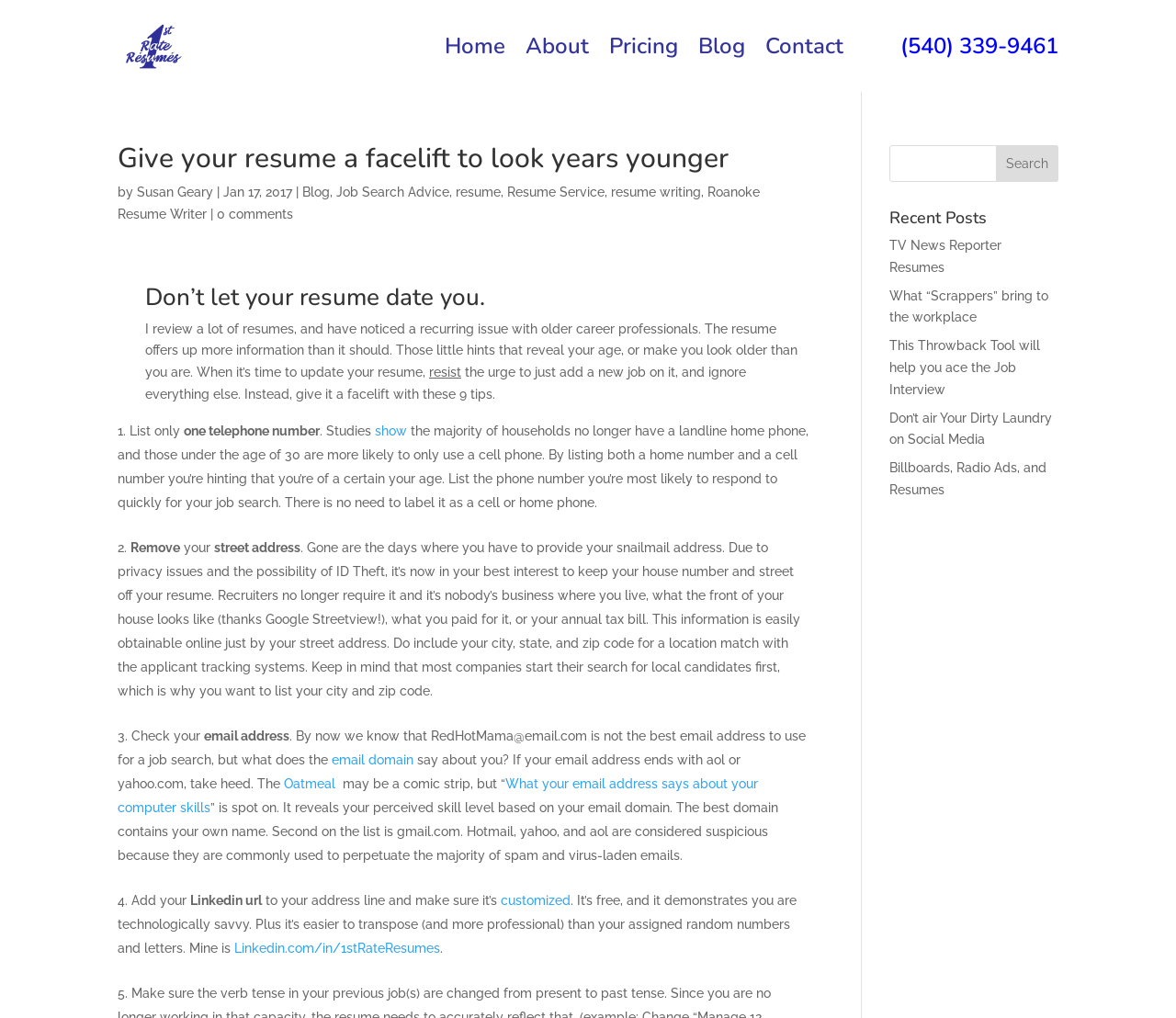How many tips are provided in the blog post?
Using the image provided, answer with just one word or phrase.

9